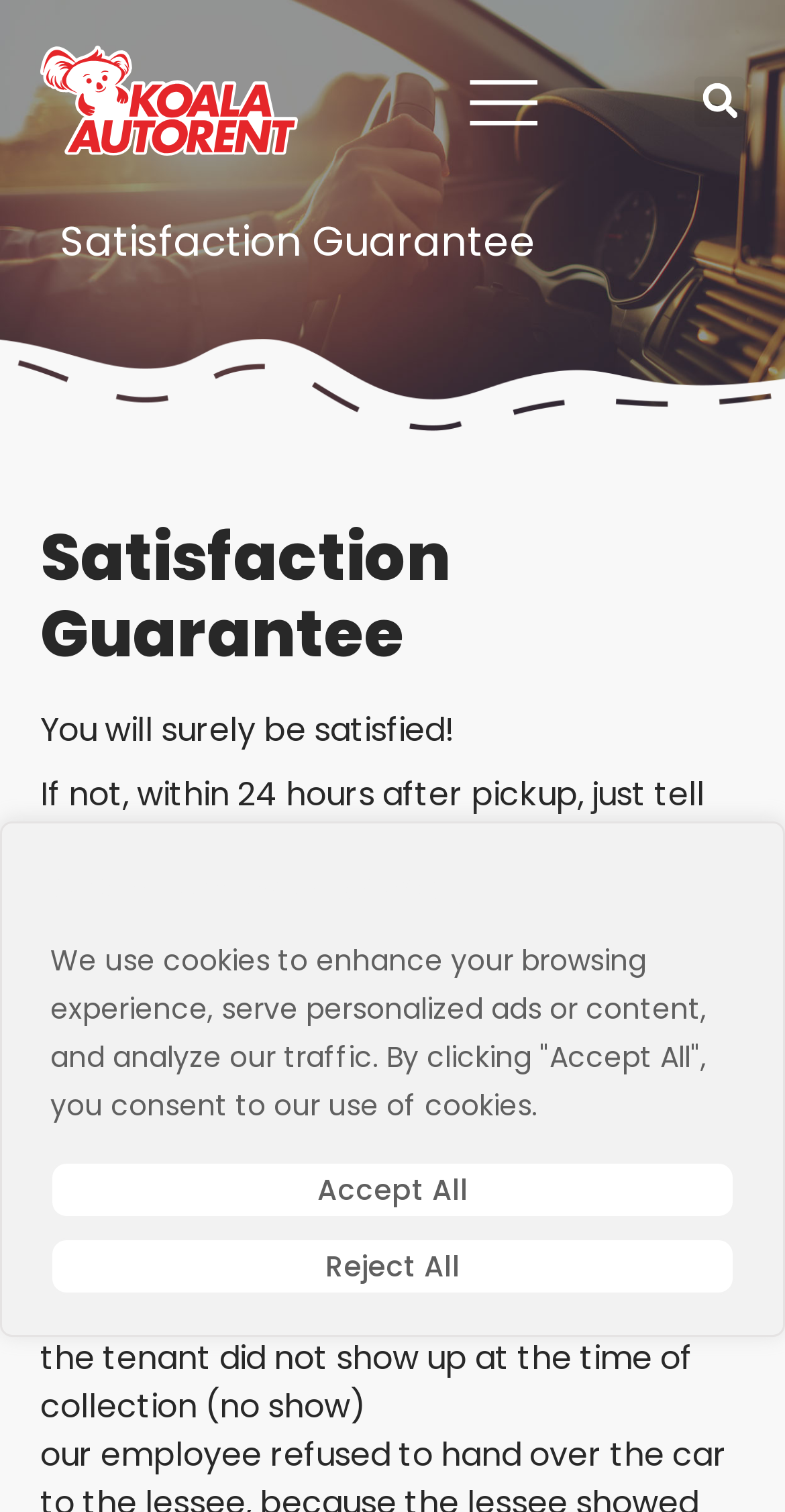Please reply to the following question using a single word or phrase: 
What is the company name?

Koala Autorent